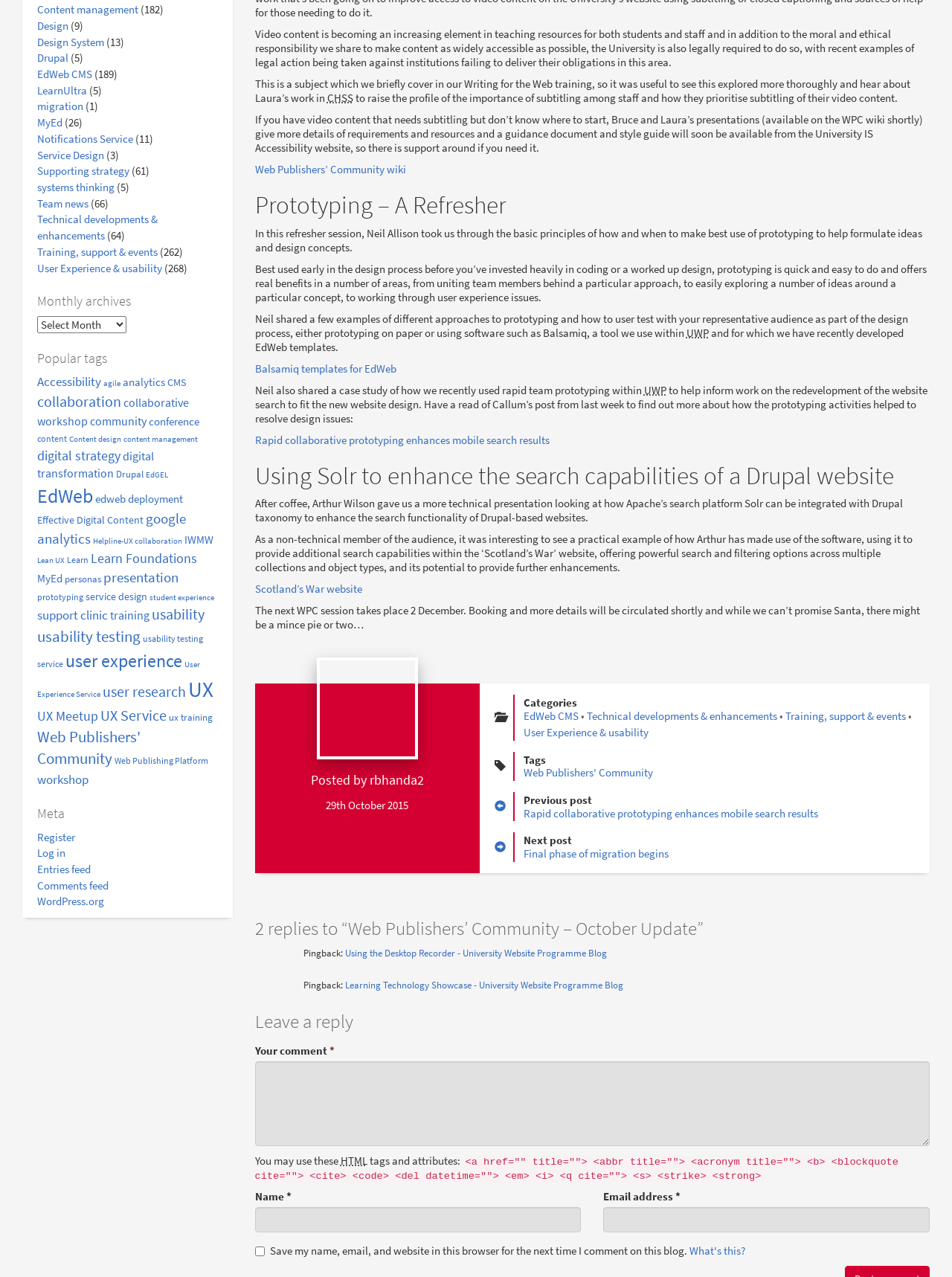Please identify the bounding box coordinates of the element that needs to be clicked to perform the following instruction: "Click on 'User Experience & usability'".

[0.039, 0.204, 0.17, 0.215]